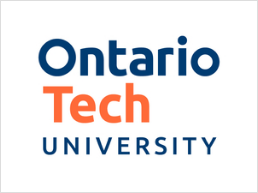Examine the image carefully and respond to the question with a detailed answer: 
What is the background color of the logo?

The logo is positioned against a clean white background, which provides a clear contrast to the colors used in the logo, making it easily recognizable and visually appealing.